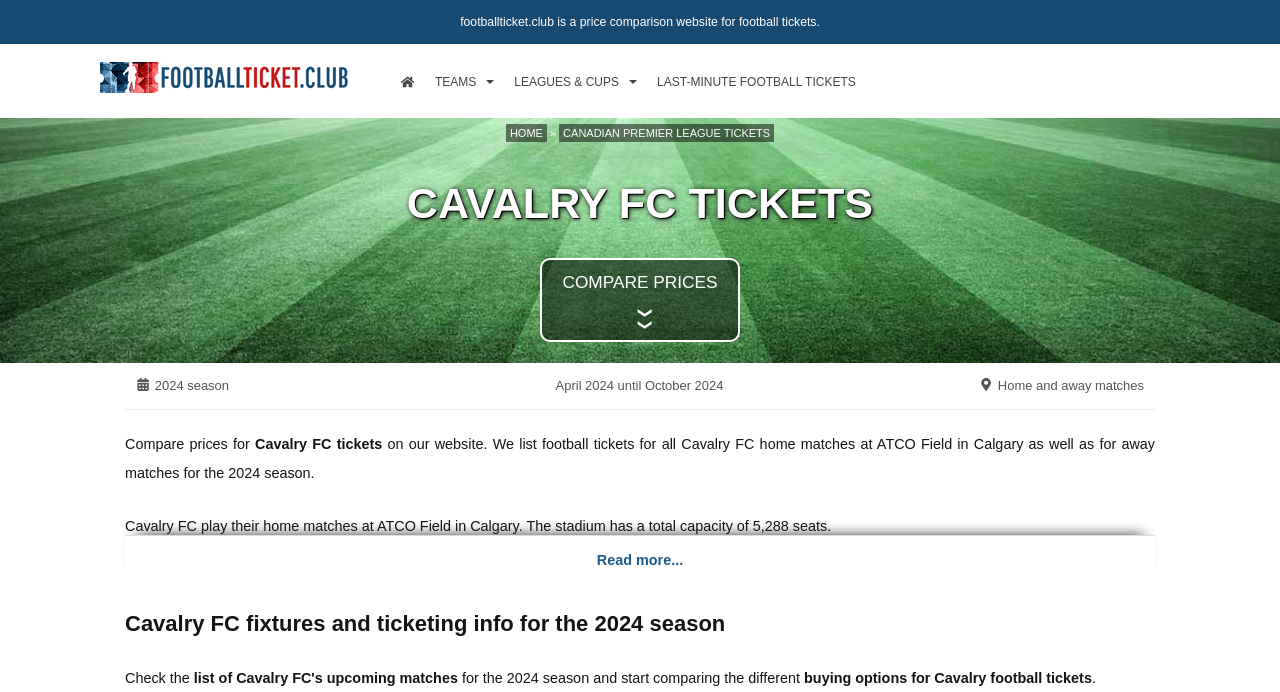From the details in the image, provide a thorough response to the question: What is the duration of the 2024 season?

I found the answer by reading the text 'April 2024 until October 2024' which is located below the heading 'CAVALRY FC TICKETS' and is describing the duration of the 2024 season.